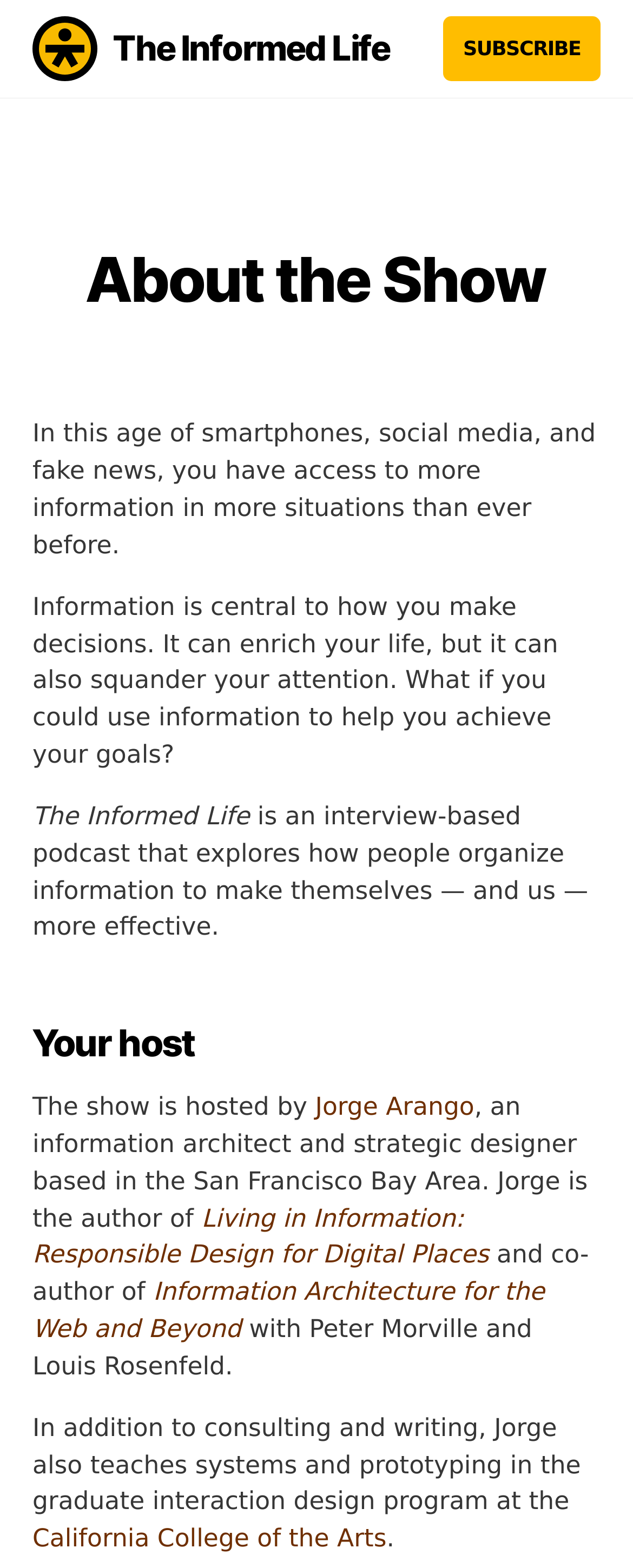Can you find and provide the main heading text of this webpage?

The Informed Life